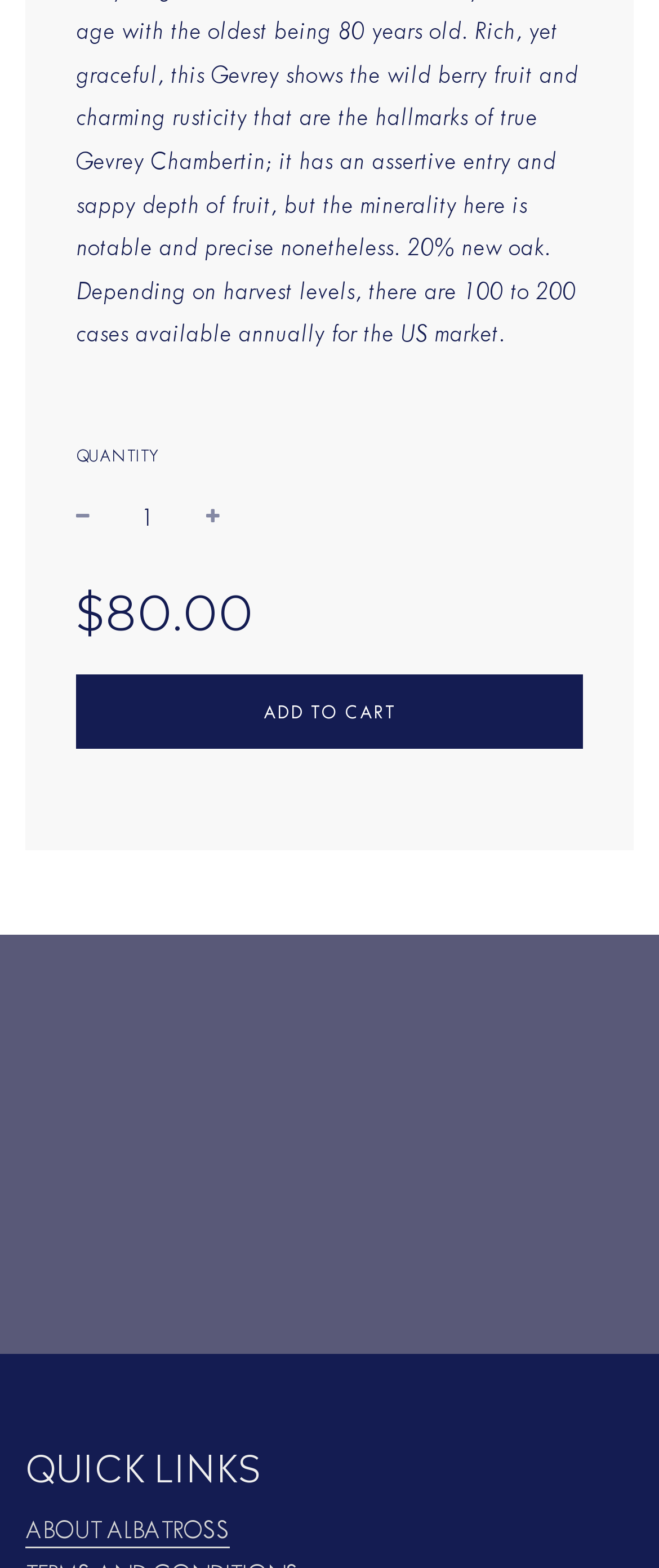How many buttons are there on the page?
Look at the image and answer the question with a single word or phrase.

4